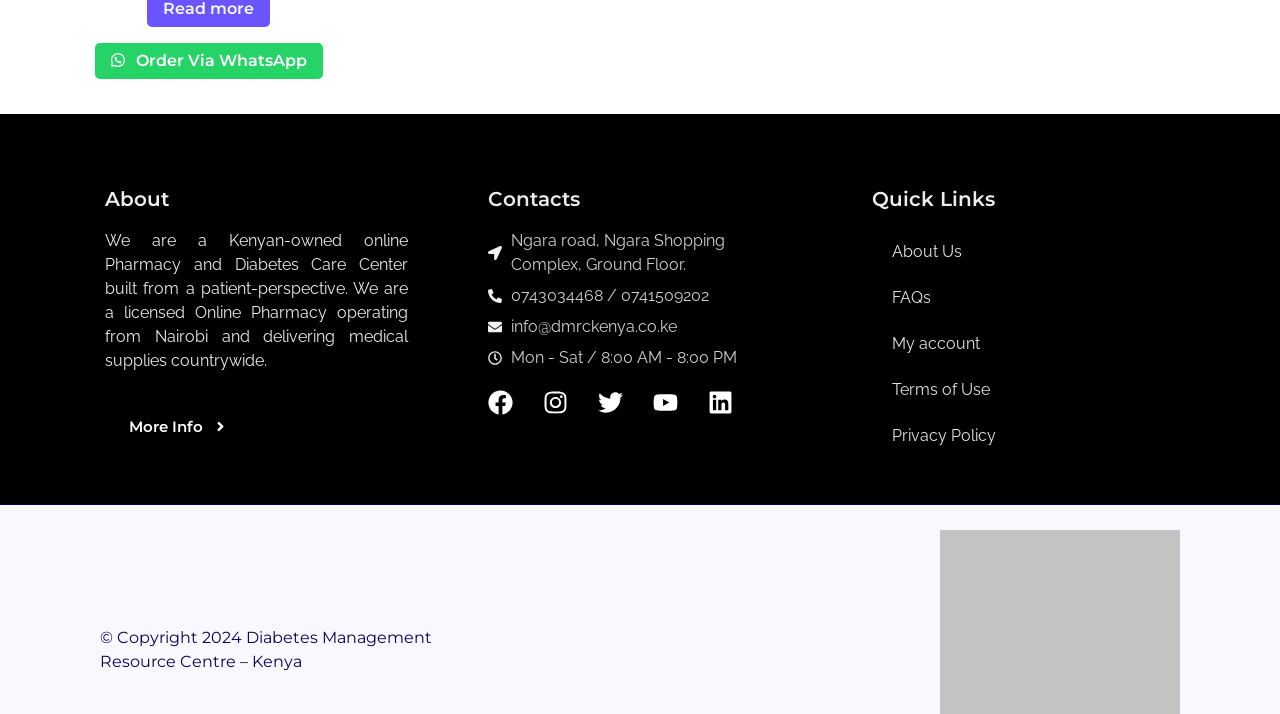Determine the bounding box coordinates of the target area to click to execute the following instruction: "Click Order Via WhatsApp."

[0.074, 0.06, 0.252, 0.11]